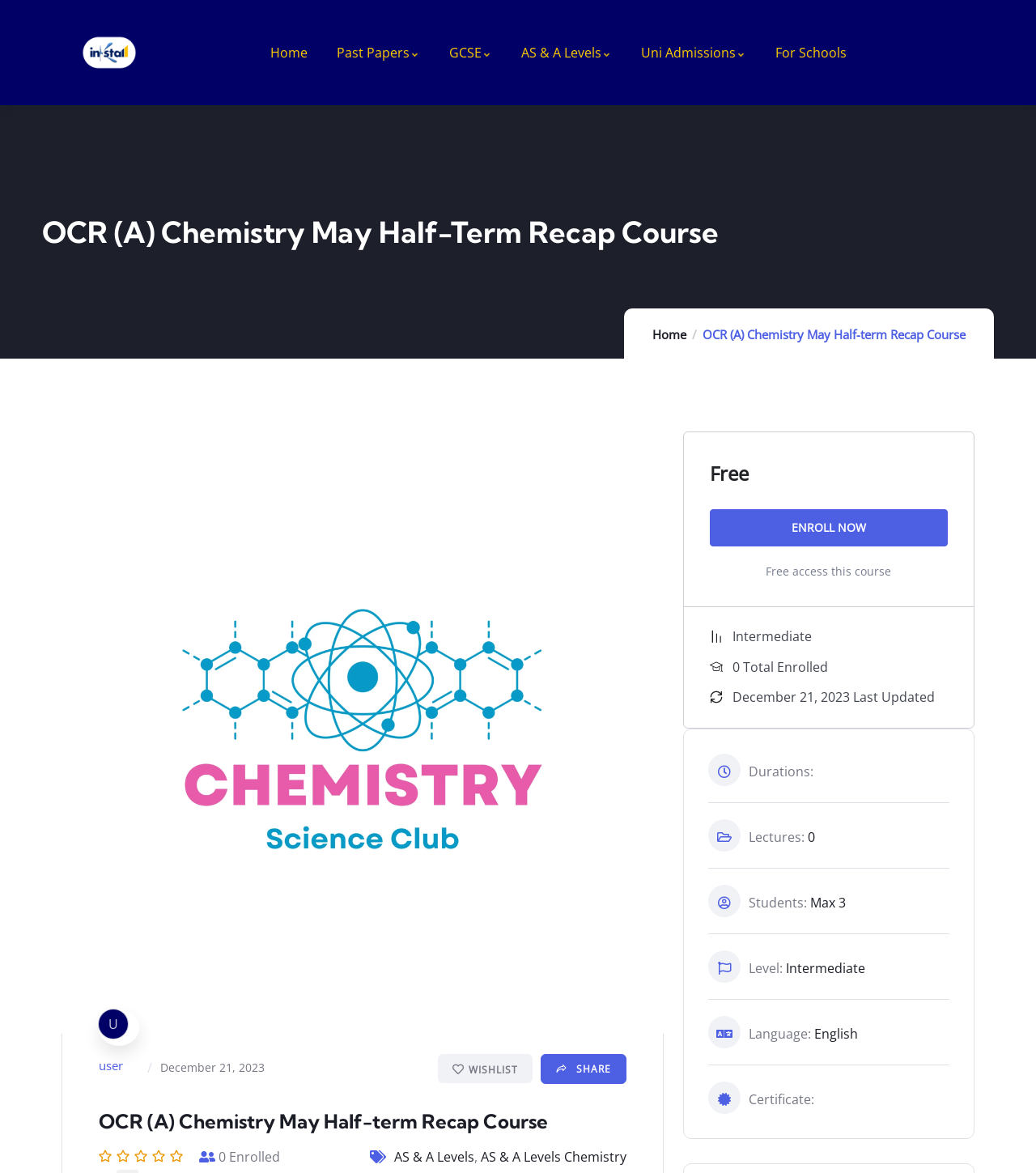Please mark the clickable region by giving the bounding box coordinates needed to complete this instruction: "Enroll in the course".

[0.685, 0.434, 0.915, 0.466]